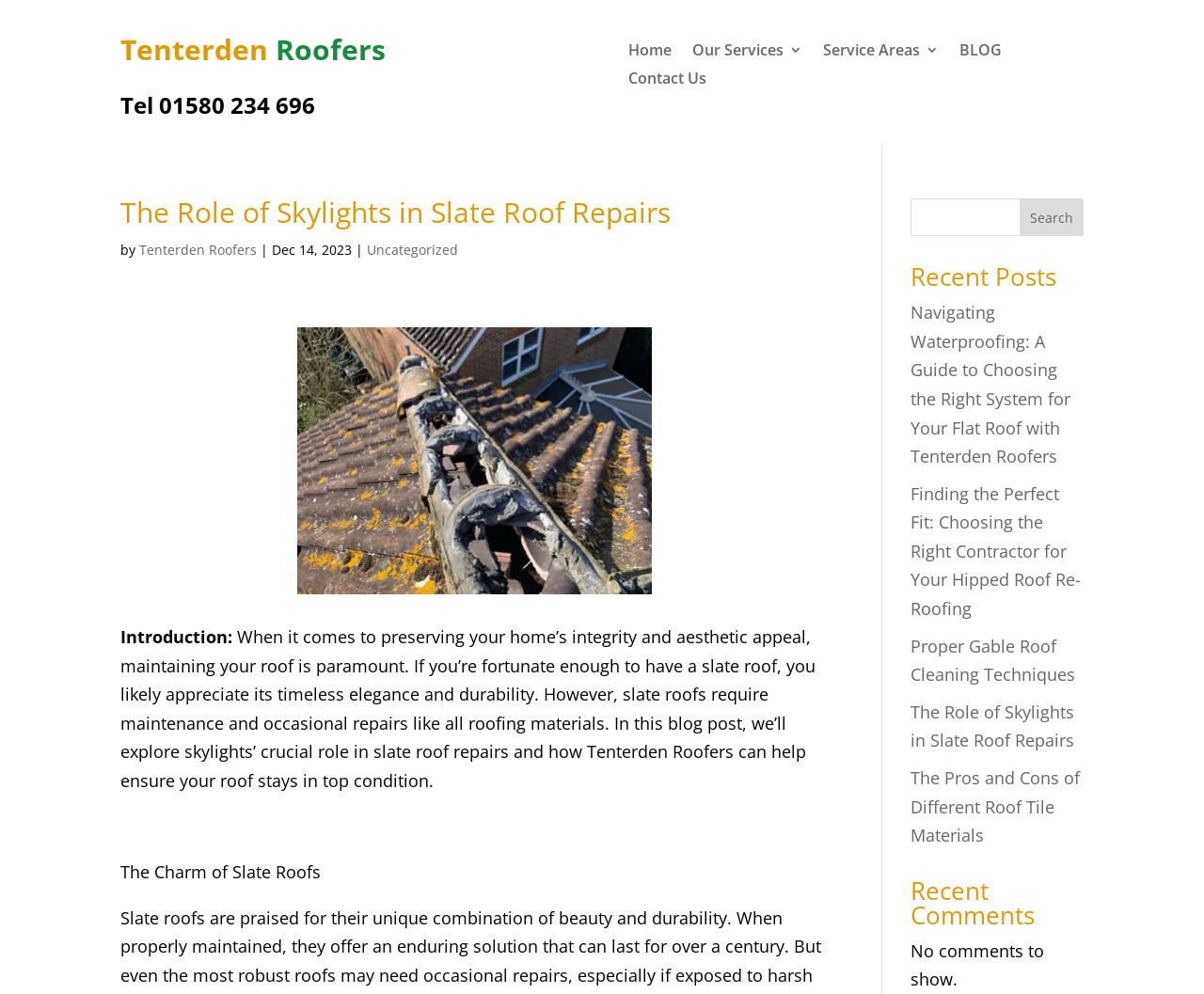Please identify the bounding box coordinates of the area I need to click to accomplish the following instruction: "Click the 'Home' link".

[0.522, 0.043, 0.558, 0.064]